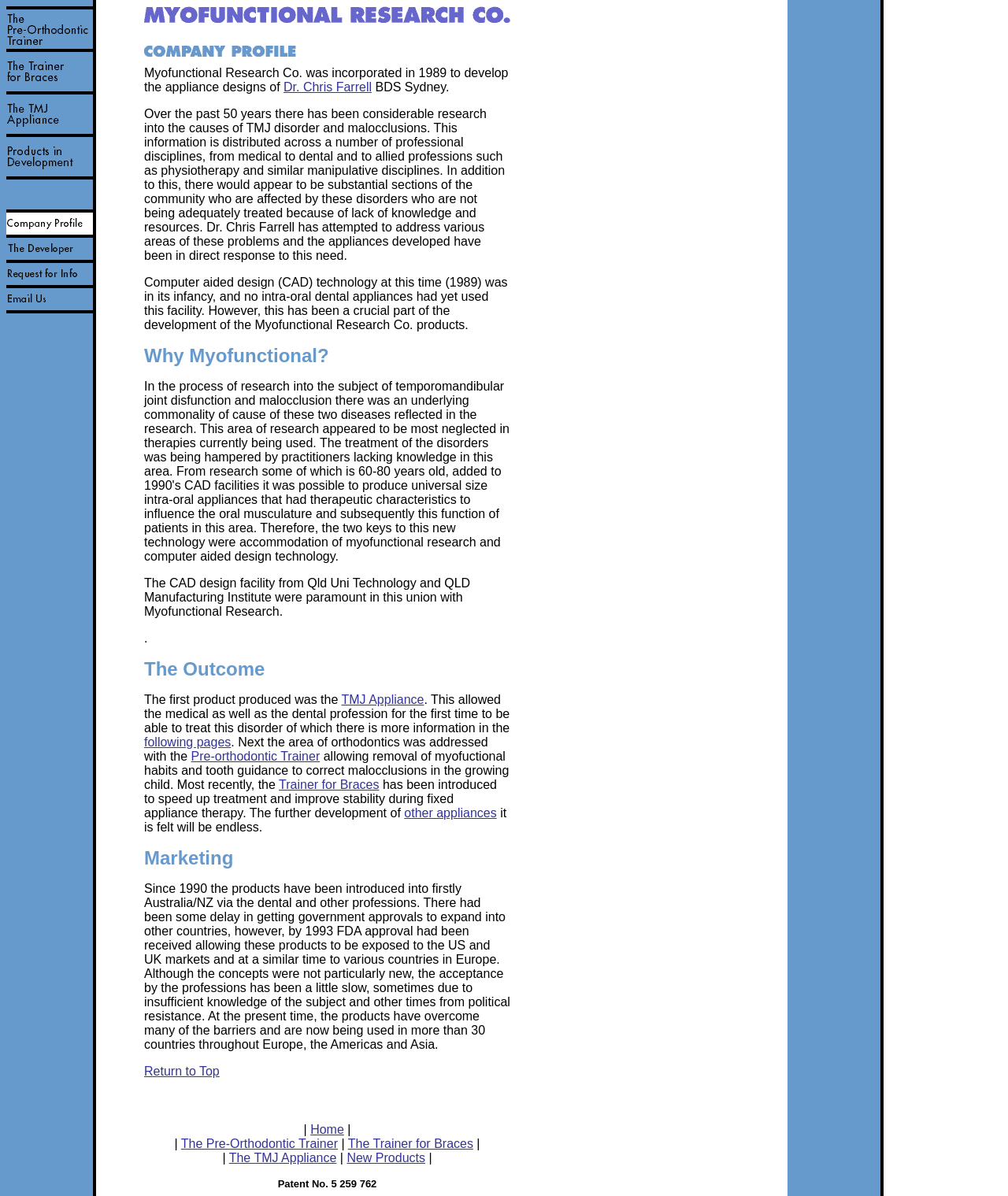Identify the bounding box coordinates for the UI element described as follows: "Home". Ensure the coordinates are four float numbers between 0 and 1, formatted as [left, top, right, bottom].

[0.308, 0.939, 0.341, 0.95]